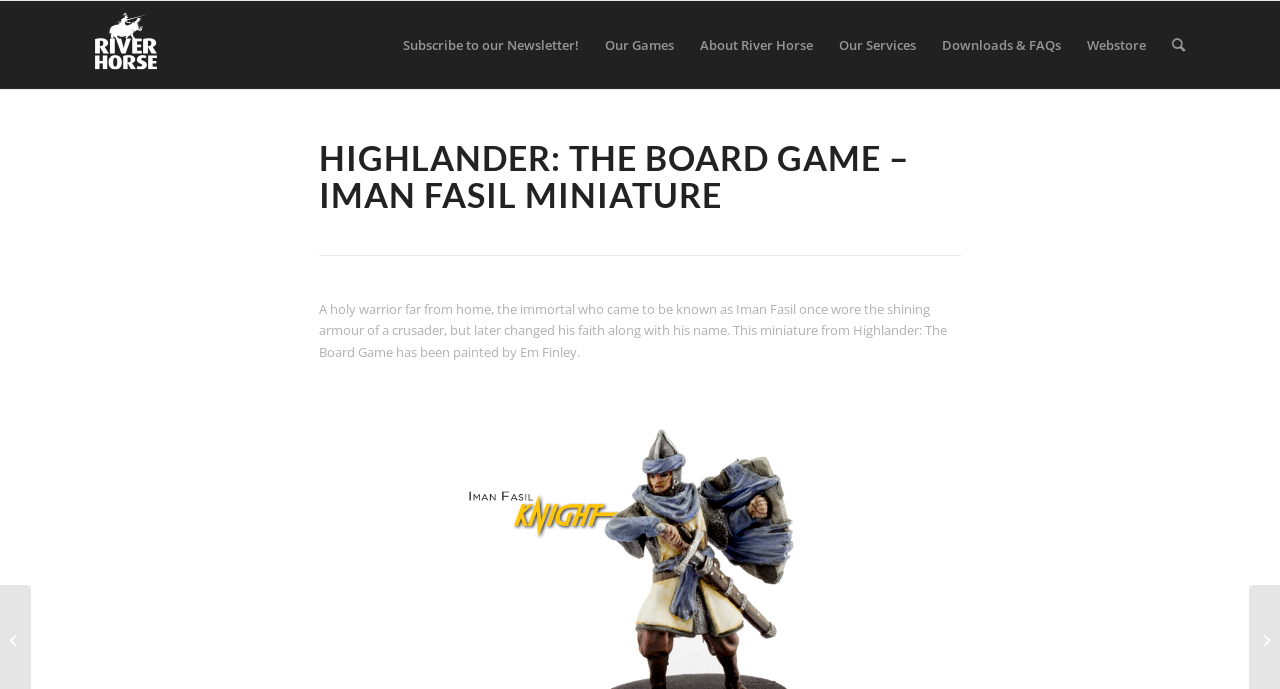What is the name of the company behind the board game?
Give a thorough and detailed response to the question.

I inferred the answer by looking at the logo 'River Horse – Logo' and the menuitem 'About River Horse' which suggests that River Horse is the company behind the board game.